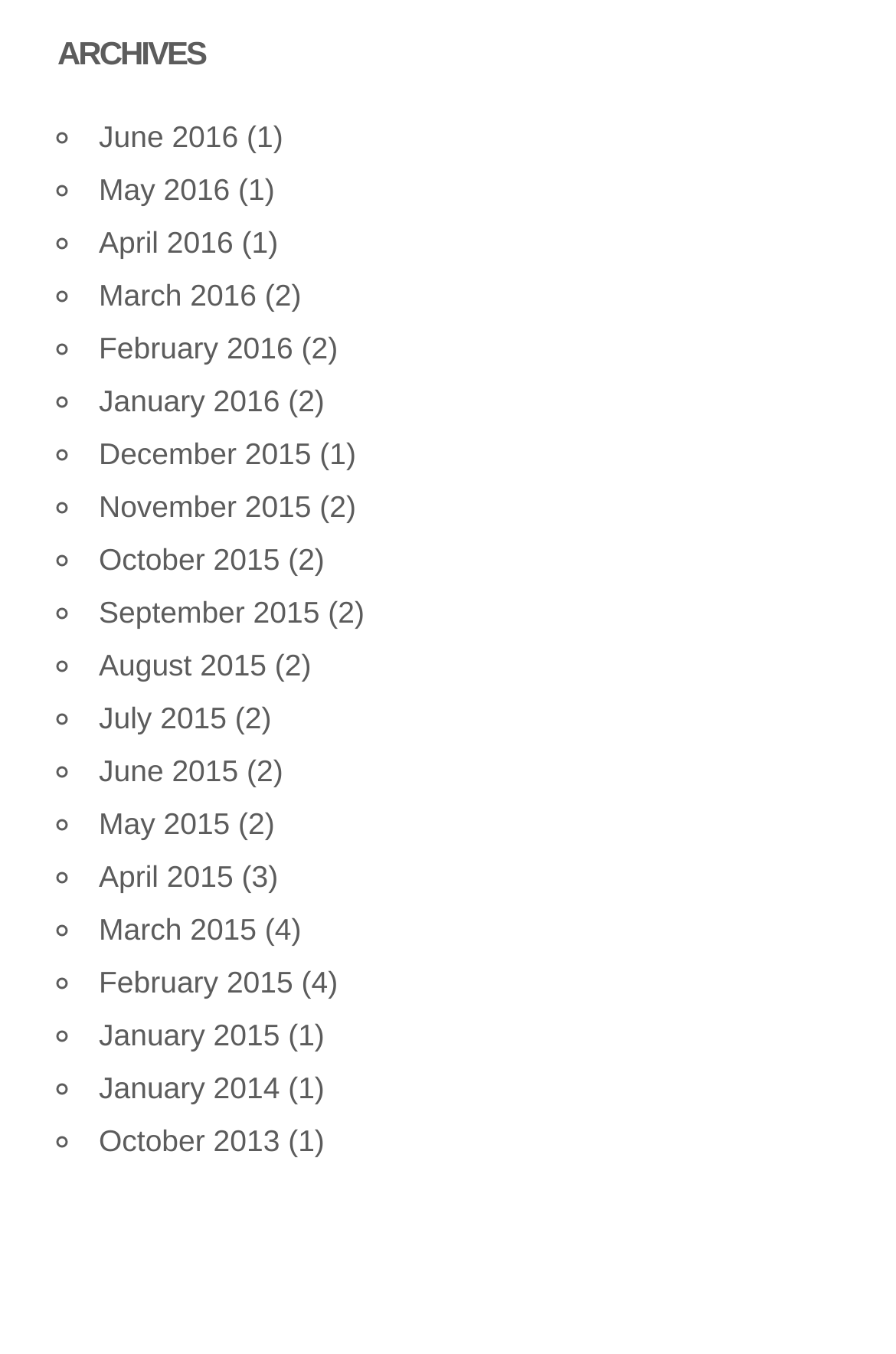What is the most recent month available? Using the information from the screenshot, answer with a single word or phrase.

June 2016